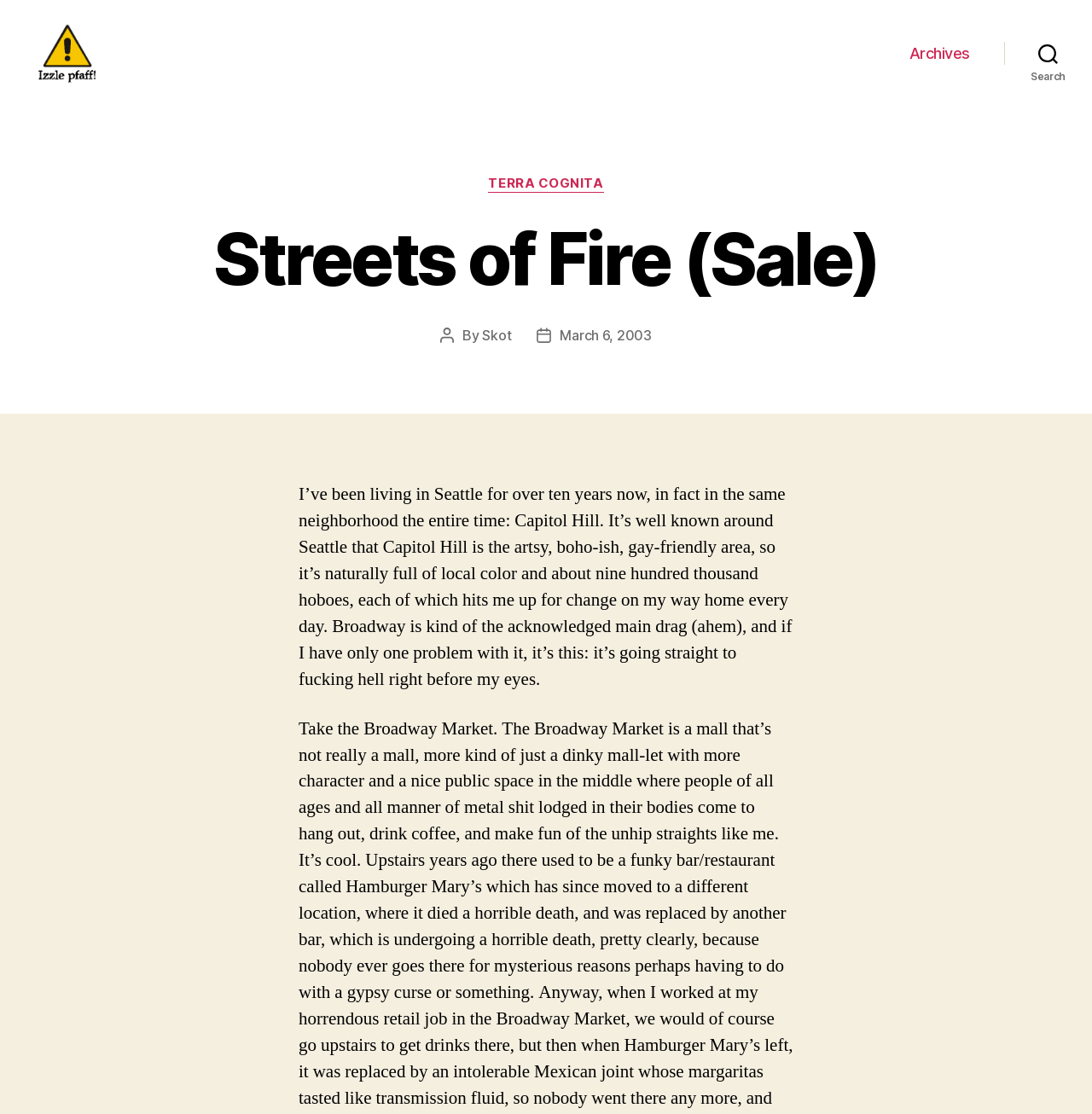Please locate and retrieve the main header text of the webpage.

Streets of Fire (Sale)